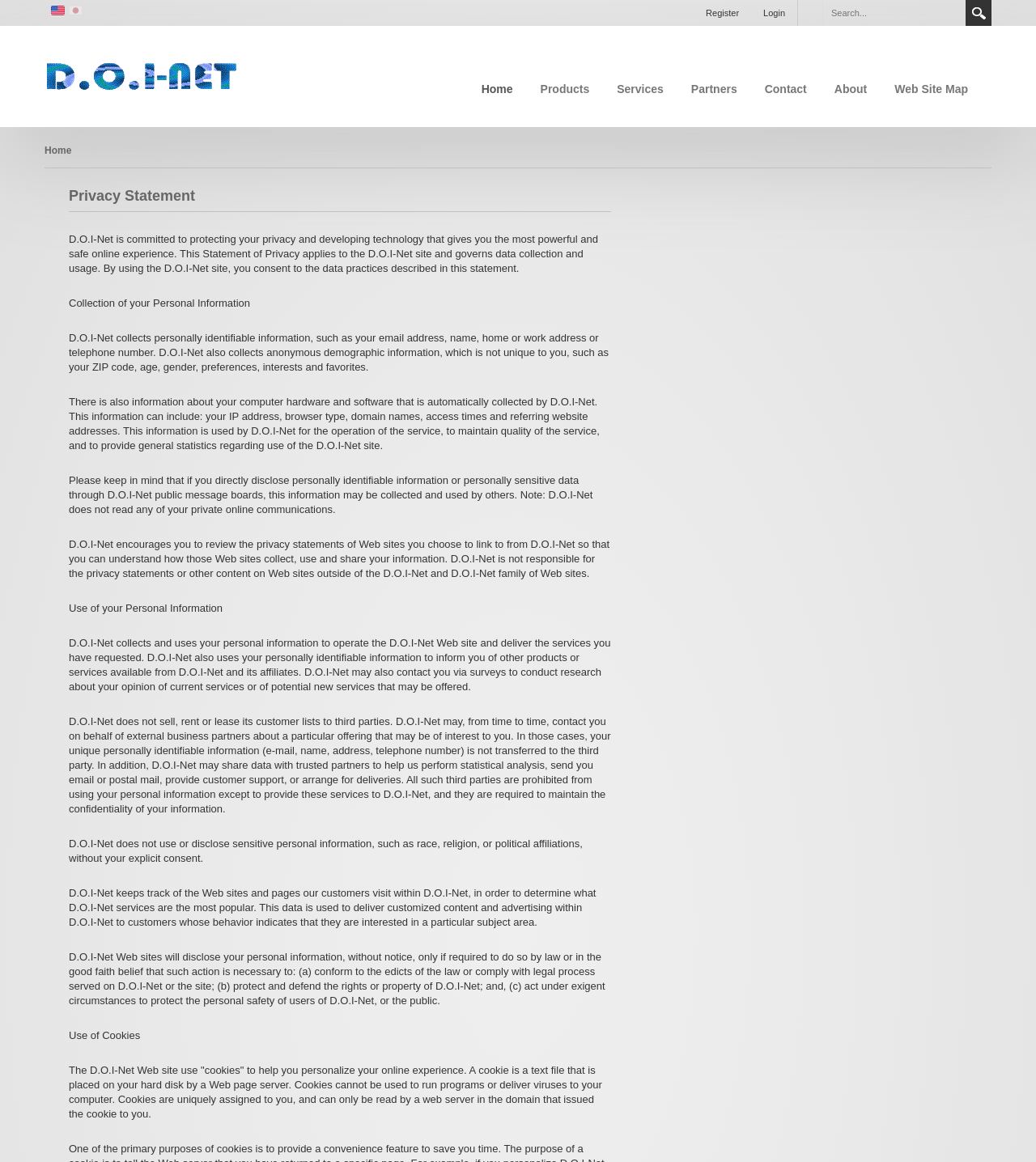Given the element description, predict the bounding box coordinates in the format (top-left x, top-left y, bottom-right x, bottom-right y). Make sure all values are between 0 and 1. Here is the element description: aria-label="Search" name="dnn$dnnSearch$txtSearch" placeholder="Search..."

[0.794, 0.0, 0.931, 0.022]